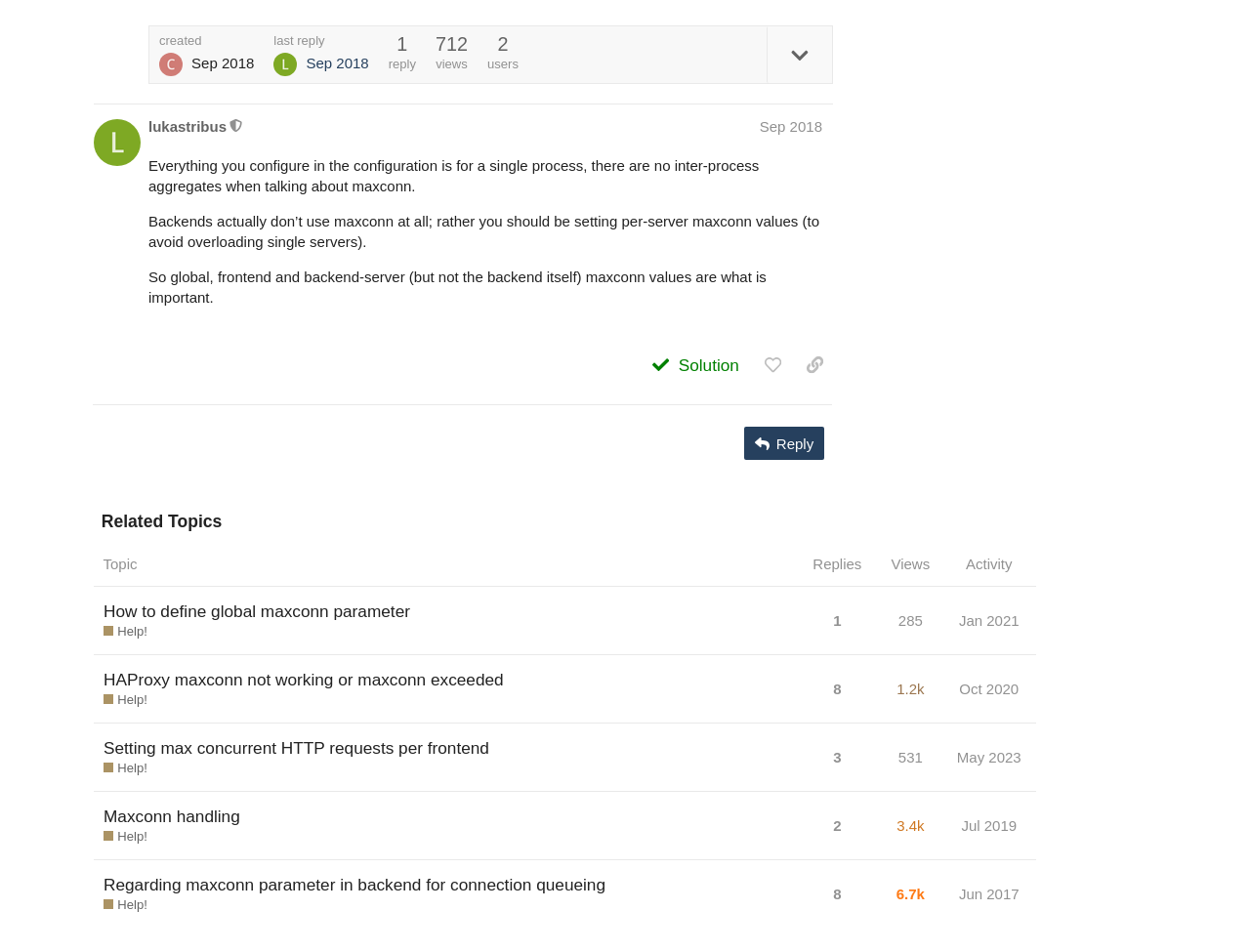Please find the bounding box coordinates in the format (top-left x, top-left y, bottom-right x, bottom-right y) for the given element description. Ensure the coordinates are floating point numbers between 0 and 1. Description: title="like this post"

[0.604, 0.366, 0.633, 0.401]